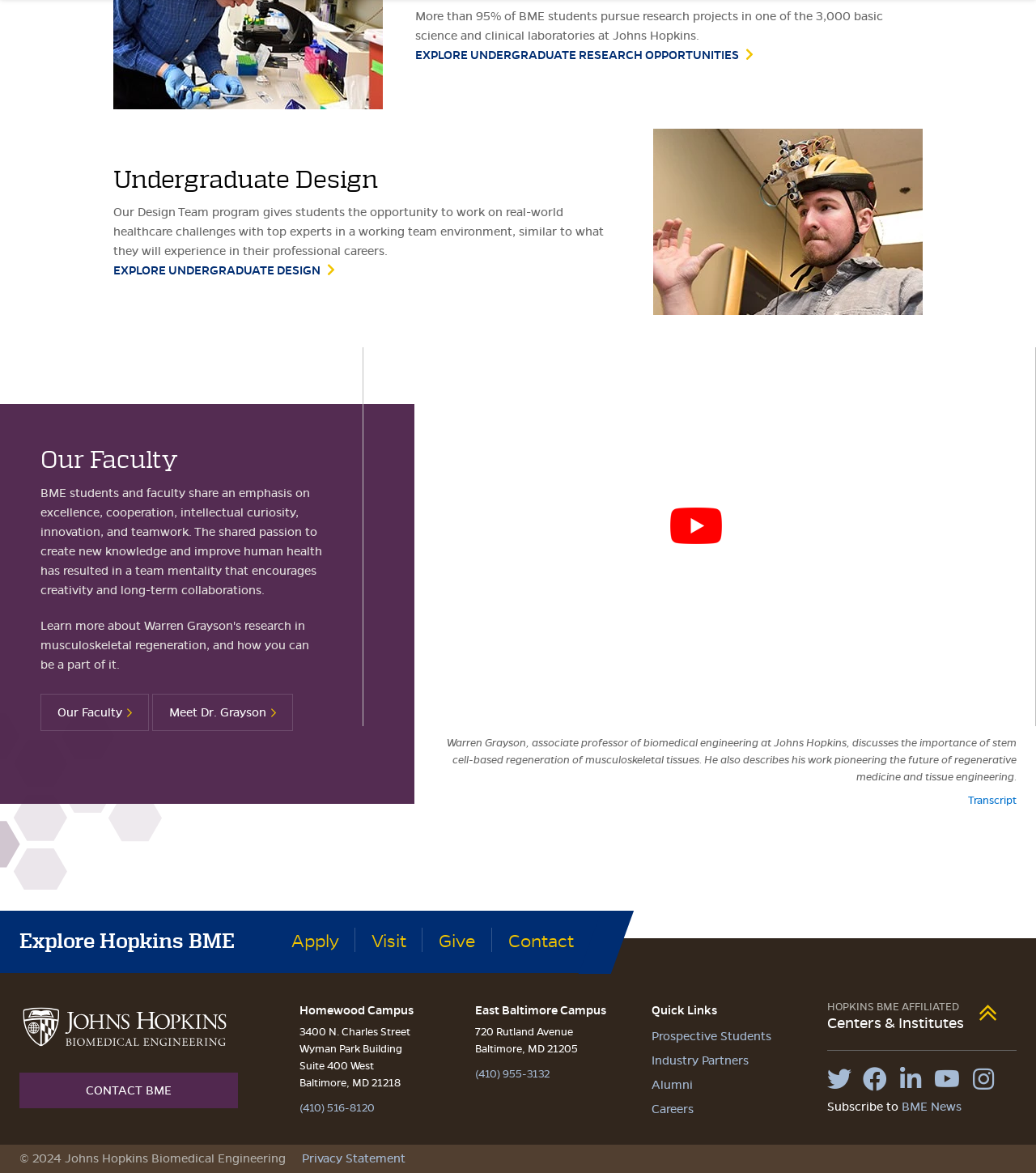Kindly determine the bounding box coordinates for the area that needs to be clicked to execute this instruction: "Explore undergraduate research opportunities".

[0.401, 0.041, 0.728, 0.053]